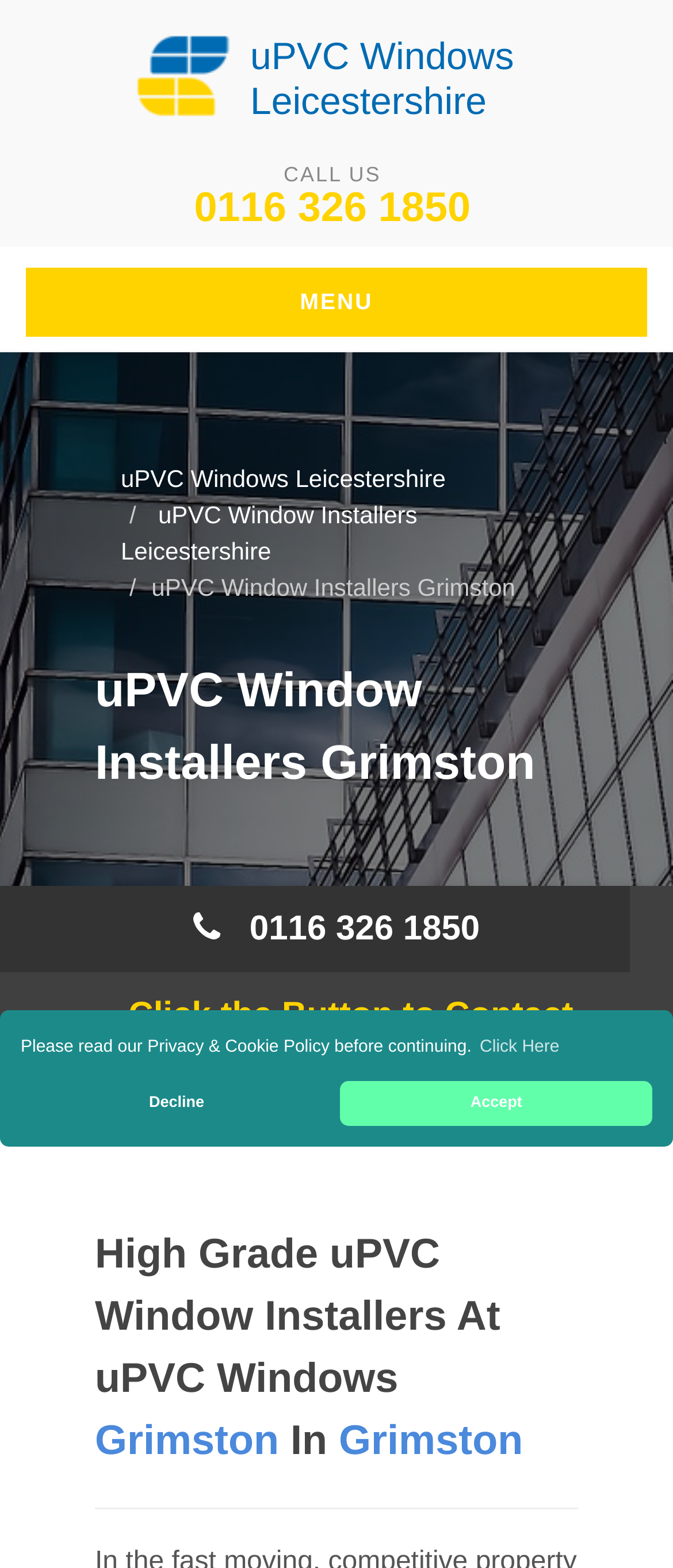Generate a comprehensive caption for the webpage you are viewing.

The webpage is about uPVC Window Installers Grimston, a company that supplies and installs uPVC windows and doors in Grimston, Leicestershire. At the top of the page, there is a cookie consent dialog with a message asking users to read the Privacy & Cookie Policy before continuing. The dialog has three buttons: "learn more about cookies", "dismiss cookie message", and "allow cookies".

Below the cookie consent dialog, there is a logo of uPVC Windows Leicestershire, which is an image linked to the company's website. Next to the logo, there is a "CALL US" text, followed by a phone number "0116 326 1850" that is clickable.

On the top-right corner of the page, there is a "MENU" link. Below the menu, there are several links to different sections of the website, including "uPVC Windows Leicestershire", "uPVC Window Installers Leicestershire", and "uPVC Window Installers Grimston".

The main content of the page starts with a heading that reads "uPVC Window Installers Grimston" followed by a phone number "0116 326 1850" and a call-to-action button that says "Click the Button to Contact Us". Below this section, there is another heading that reads "High Grade uPVC Window Installers At uPVC Windows Grimston In Grimston". A horizontal separator line separates this section from the rest of the page.

Overall, the webpage is designed to promote the services of uPVC Window Installers Grimston and provide users with a way to contact the company or learn more about their services.